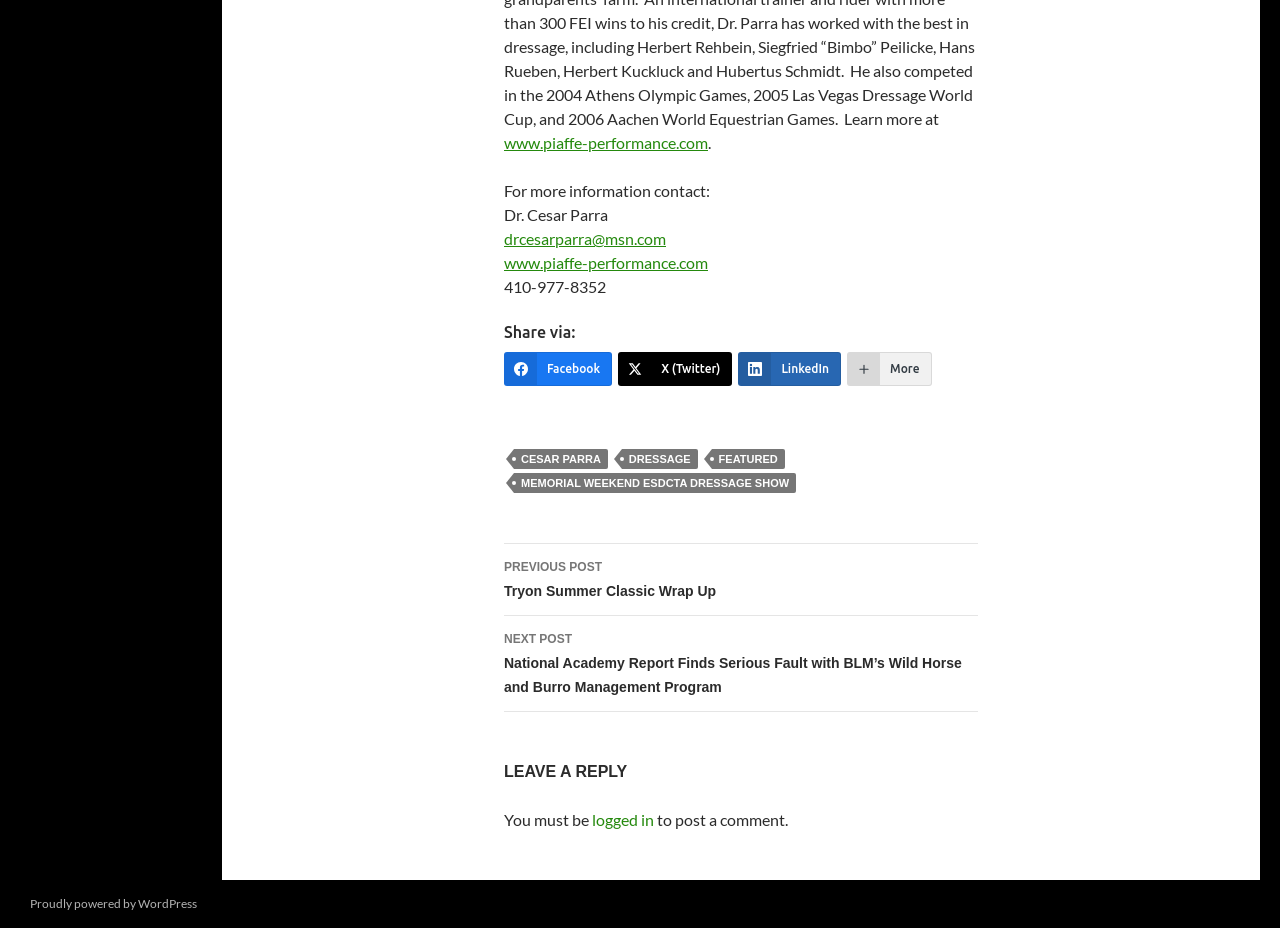Please locate the bounding box coordinates of the element that needs to be clicked to achieve the following instruction: "Visit Home page". The coordinates should be four float numbers between 0 and 1, i.e., [left, top, right, bottom].

None